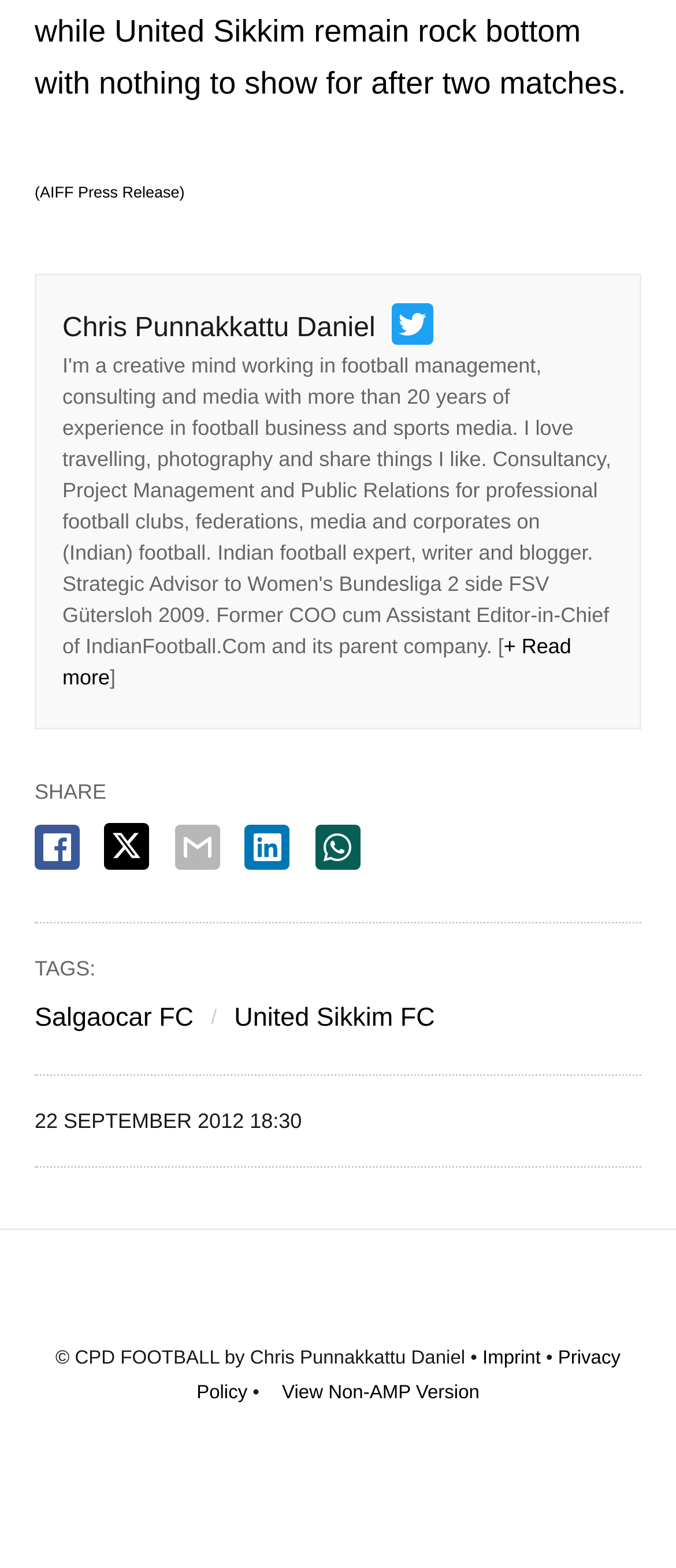Locate the bounding box of the user interface element based on this description: "aria-label="twitter share"".

[0.155, 0.525, 0.222, 0.555]